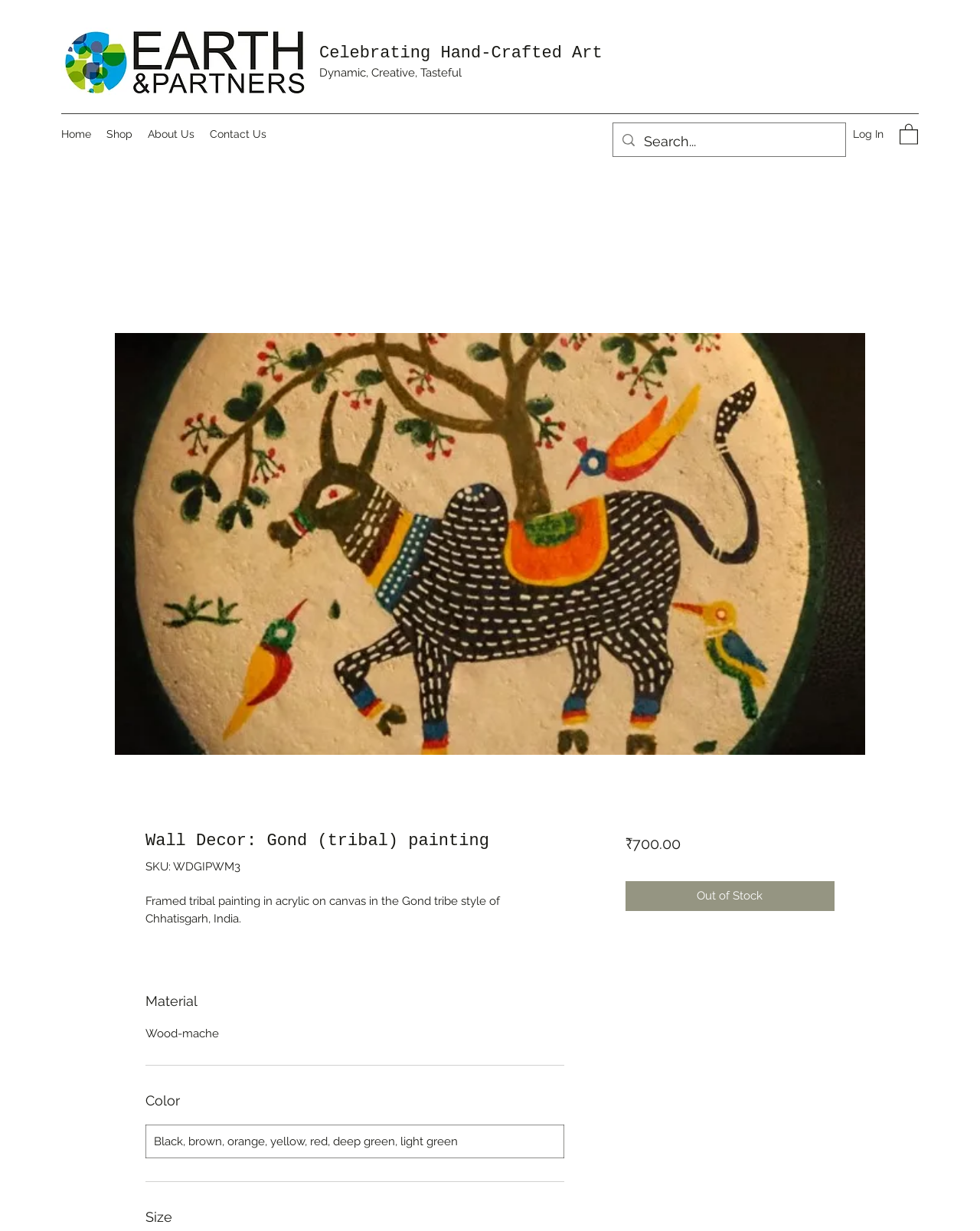What is the style of the painting?
Using the visual information, answer the question in a single word or phrase.

Gond tribe style